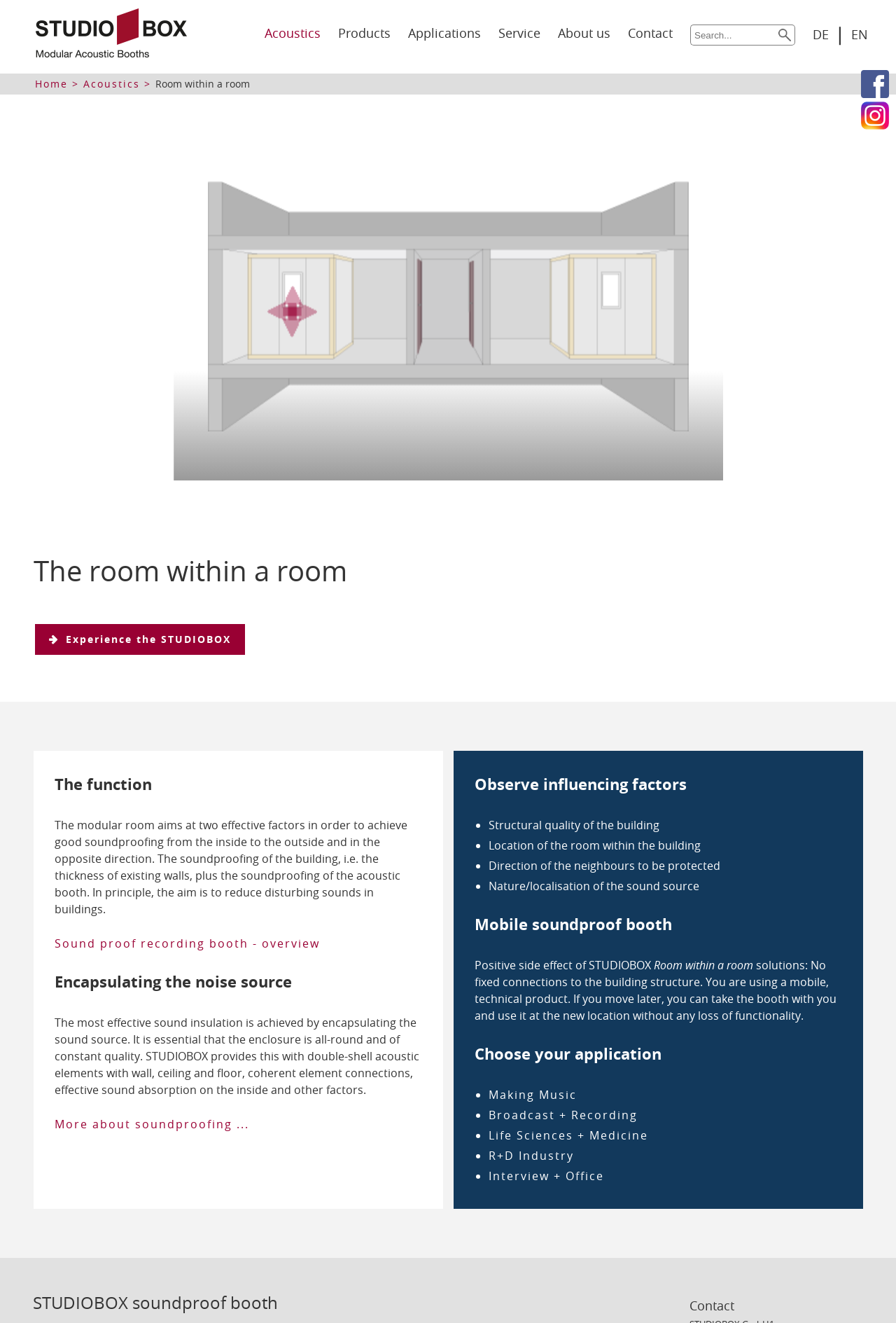Please determine the bounding box coordinates of the element to click in order to execute the following instruction: "Choose Making Music application". The coordinates should be four float numbers between 0 and 1, specified as [left, top, right, bottom].

[0.541, 0.819, 0.647, 0.836]